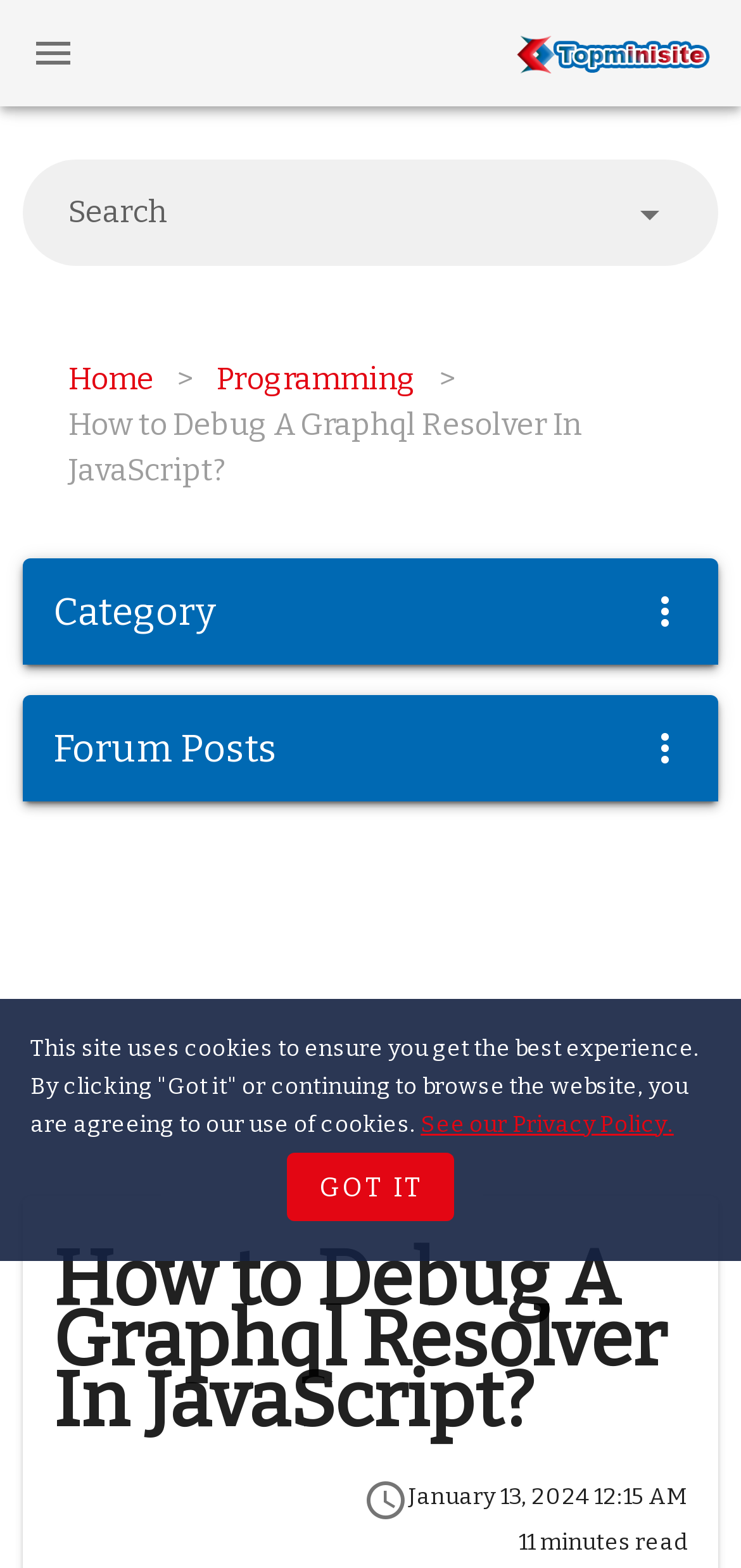Locate the bounding box coordinates of the item that should be clicked to fulfill the instruction: "Go to the home page".

[0.092, 0.228, 0.208, 0.257]